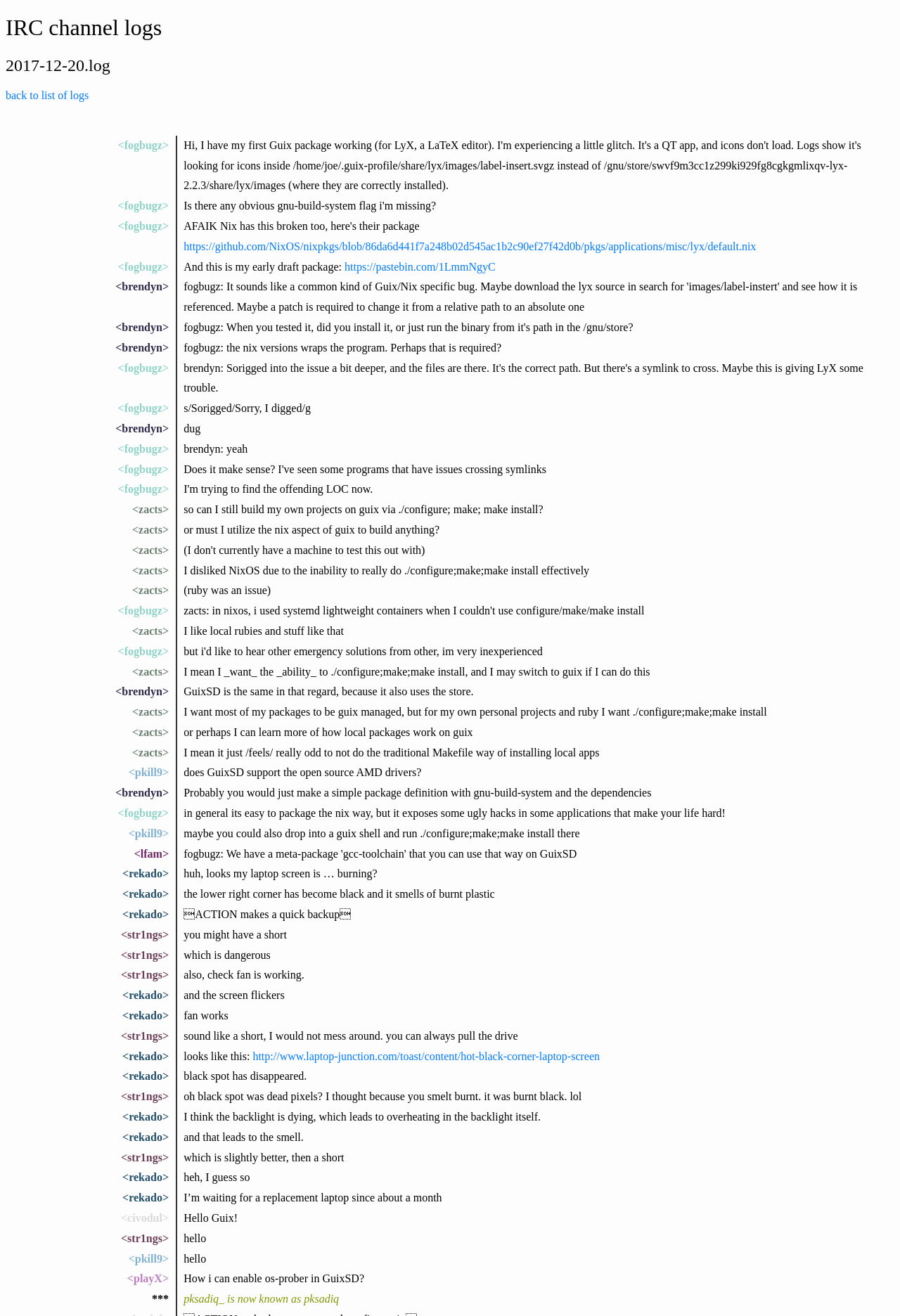Locate the bounding box coordinates of the clickable area needed to fulfill the instruction: "check the IRC channel log for 2017-12-20".

[0.006, 0.043, 0.994, 0.057]